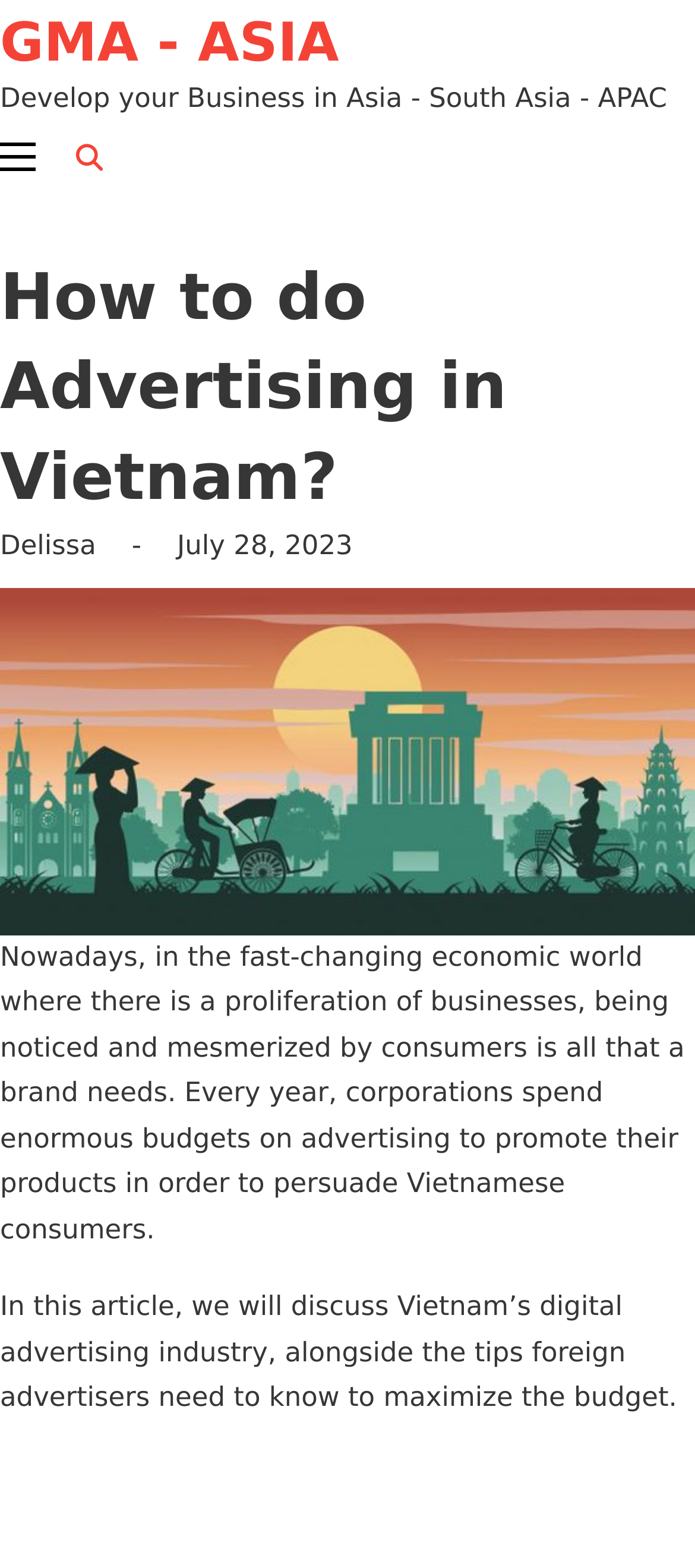Provide a one-word or short-phrase response to the question:
When was the article published?

July 28, 2023